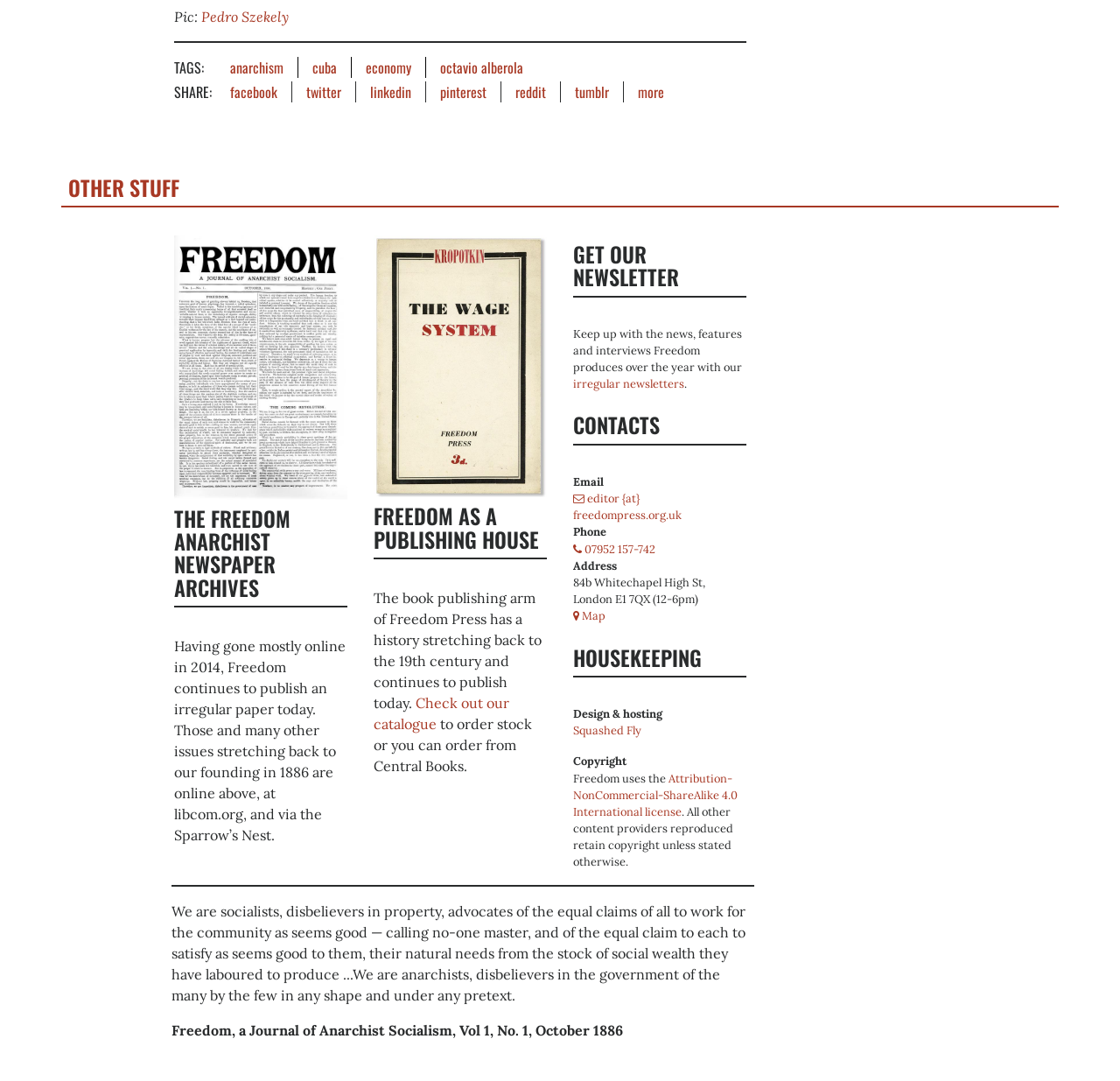Provide the bounding box coordinates, formatted as (top-left x, top-left y, bottom-right x, bottom-right y), with all values being floating point numbers between 0 and 1. Identify the bounding box of the UI element that matches the description: LinkedIn

[0.33, 0.075, 0.367, 0.094]